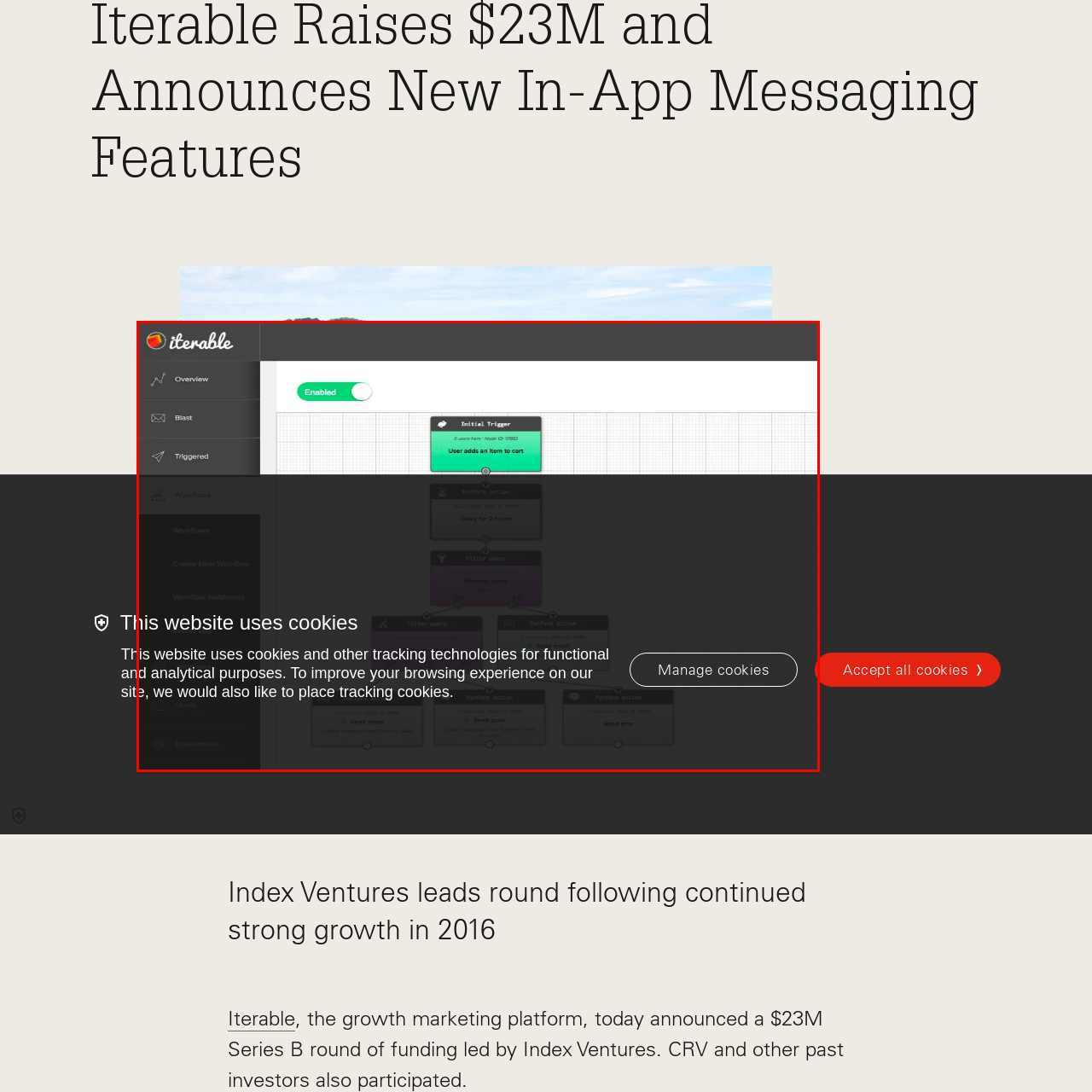Analyze the image surrounded by the red outline and answer the ensuing question with as much detail as possible based on the image:
What is the purpose of the cookie consent banner?

The cookie consent banner is displayed in the foreground of the image, informing users that the website uses cookies and tracking technologies for functional and analytical purposes. This banner serves to inform users about the website's cookie policy and provides options for managing or accepting cookies.